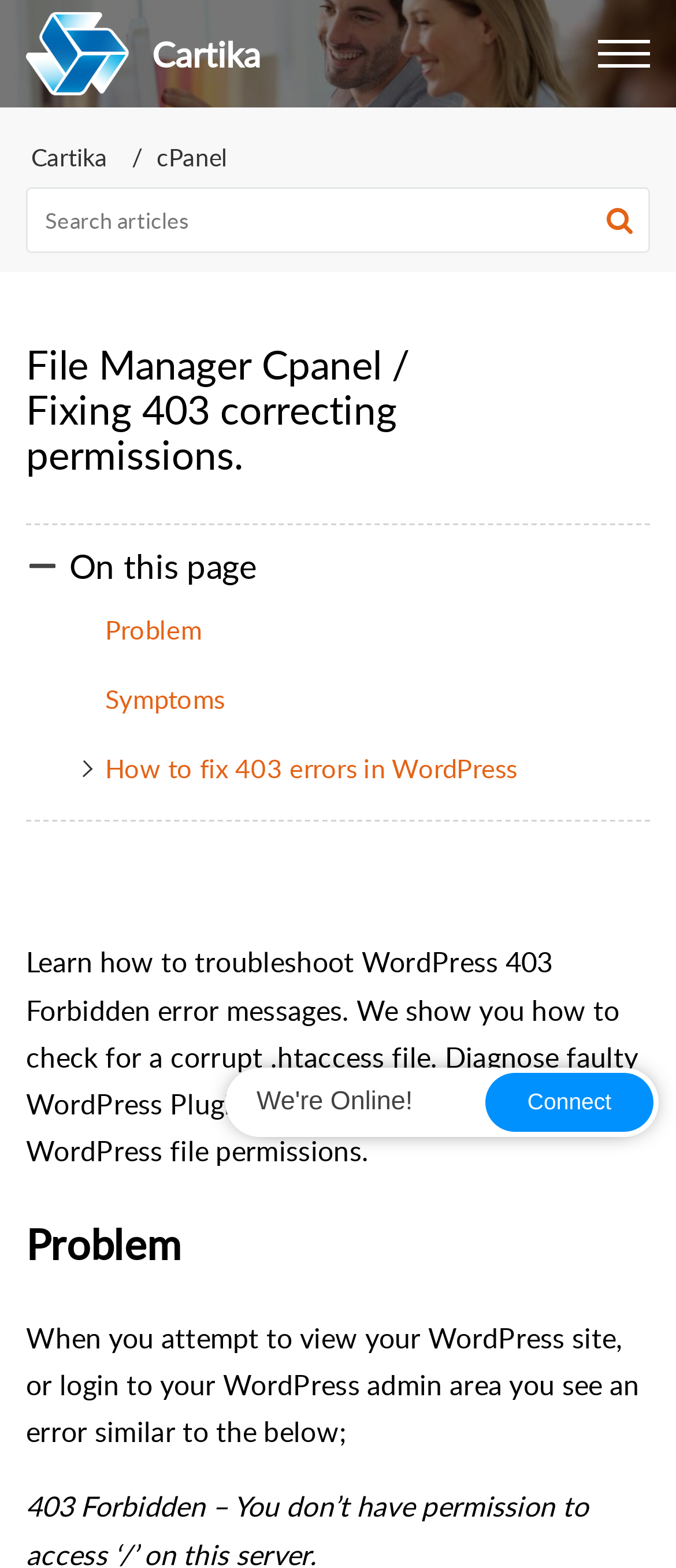Find the bounding box coordinates of the clickable region needed to perform the following instruction: "Click the Cartika home link". The coordinates should be provided as four float numbers between 0 and 1, i.e., [left, top, right, bottom].

[0.038, 0.008, 0.192, 0.061]